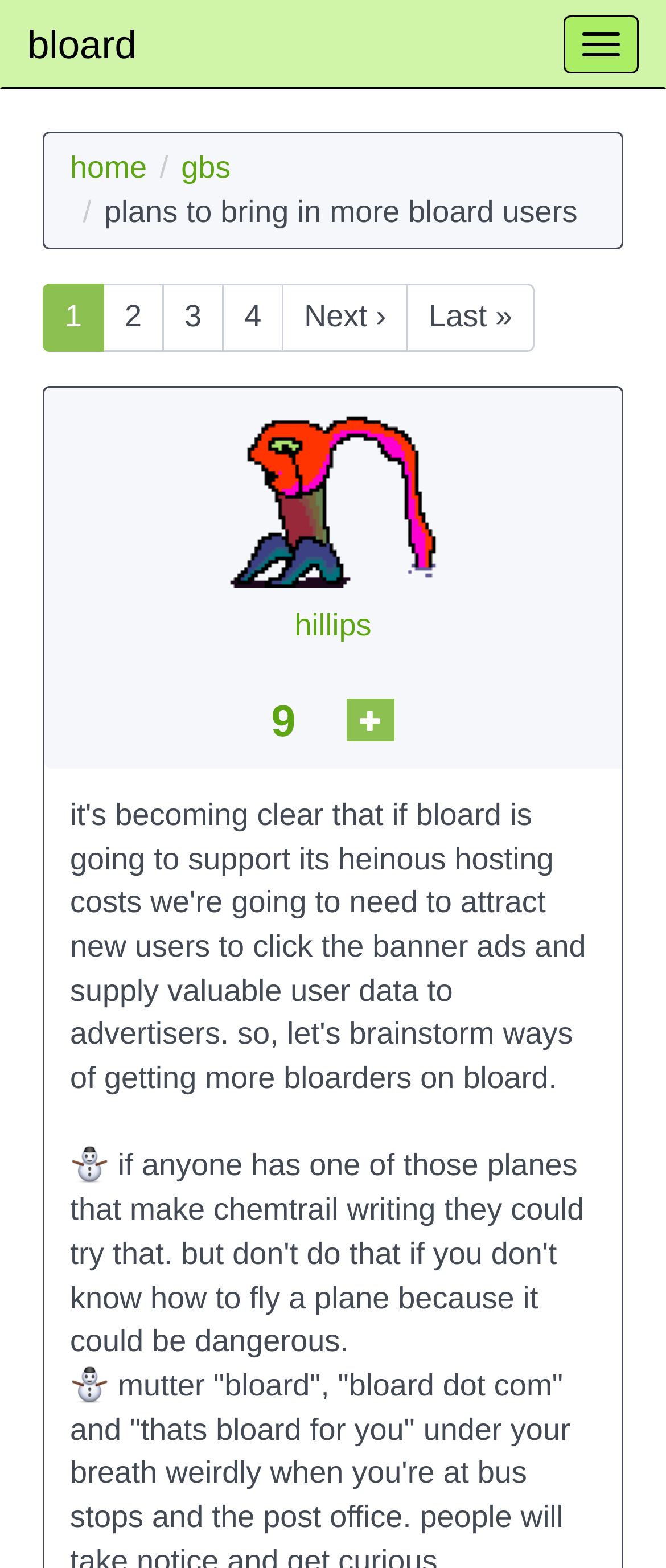What is the last link on the page?
Using the visual information, answer the question in a single word or phrase.

hillips